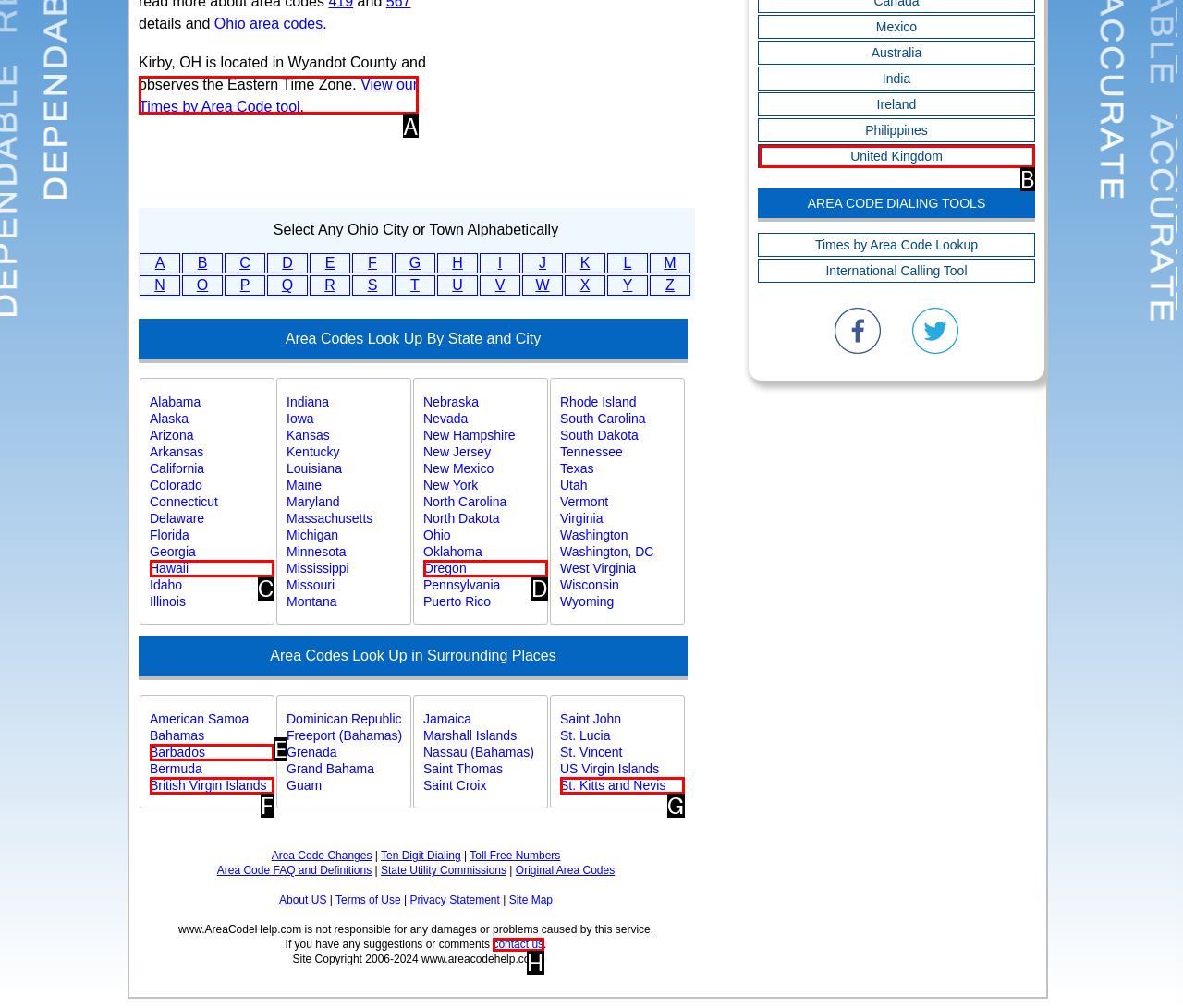Choose the letter that best represents the description: St. Kitts and Nevis. Answer with the letter of the selected choice directly.

G